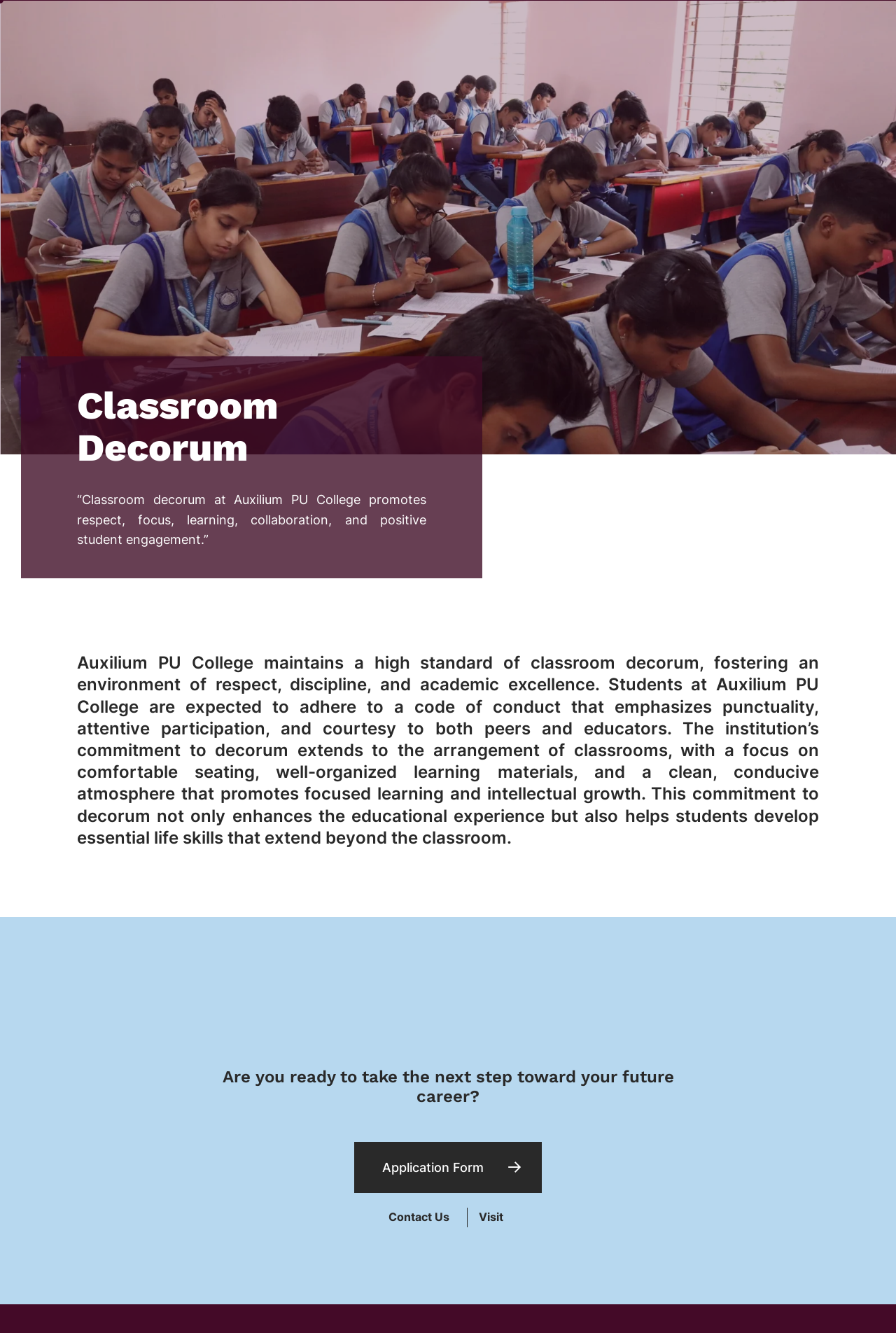Please provide the bounding box coordinates for the element that needs to be clicked to perform the following instruction: "Explore About". The coordinates should be given as four float numbers between 0 and 1, i.e., [left, top, right, bottom].

[0.352, 0.007, 0.43, 0.038]